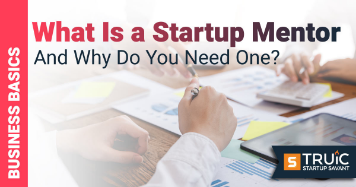Answer the following query concisely with a single word or phrase:
What is the purpose of the accompanying article?

Guide aspiring entrepreneurs